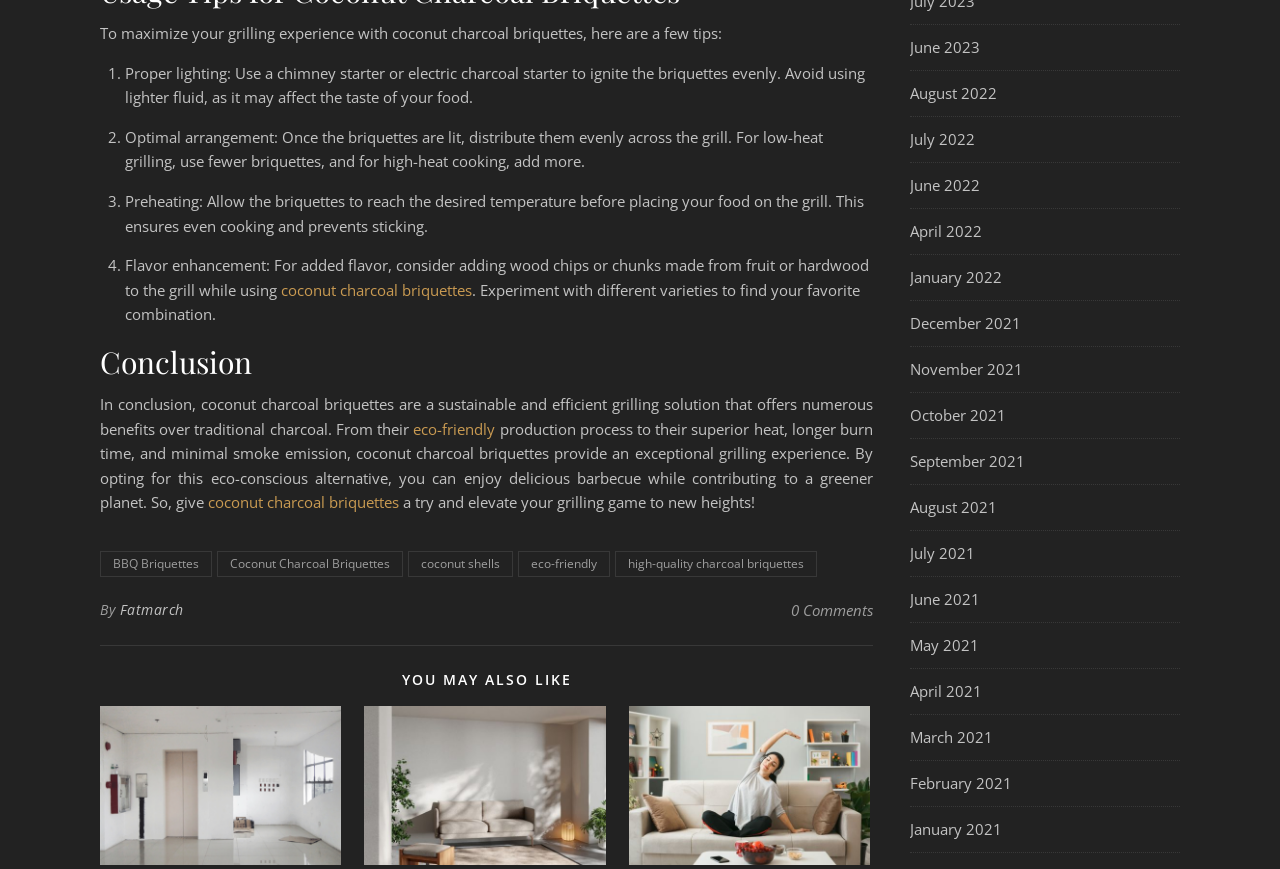Look at the image and answer the question in detail:
How many related articles are suggested at the bottom of the webpage?

The webpage has a section titled 'YOU MAY ALSO LIKE' that suggests three related articles or blog posts. These articles are represented by links with no descriptions or summaries.